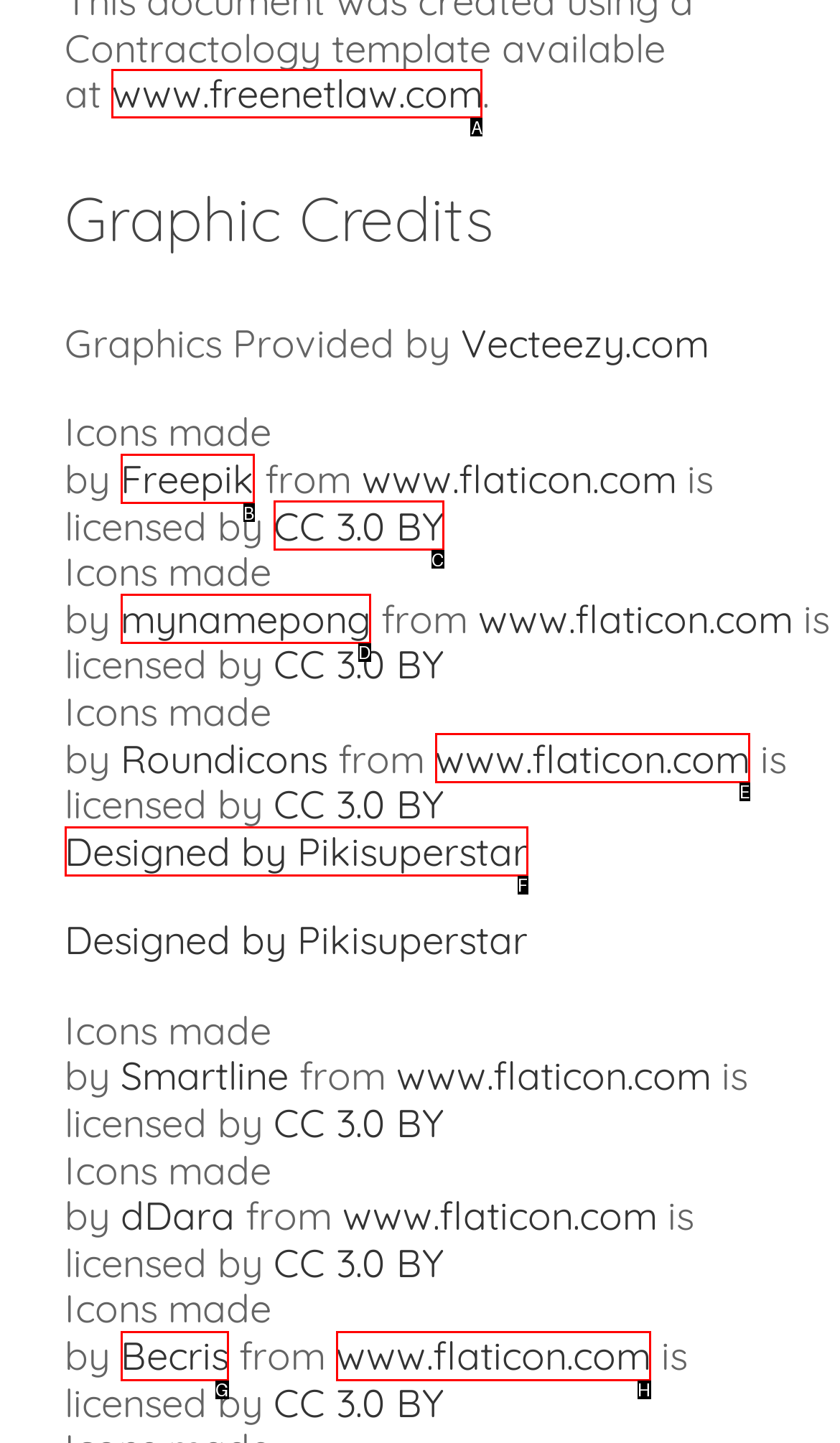Based on the choices marked in the screenshot, which letter represents the correct UI element to perform the task: Visit Freenetlaw website?

A